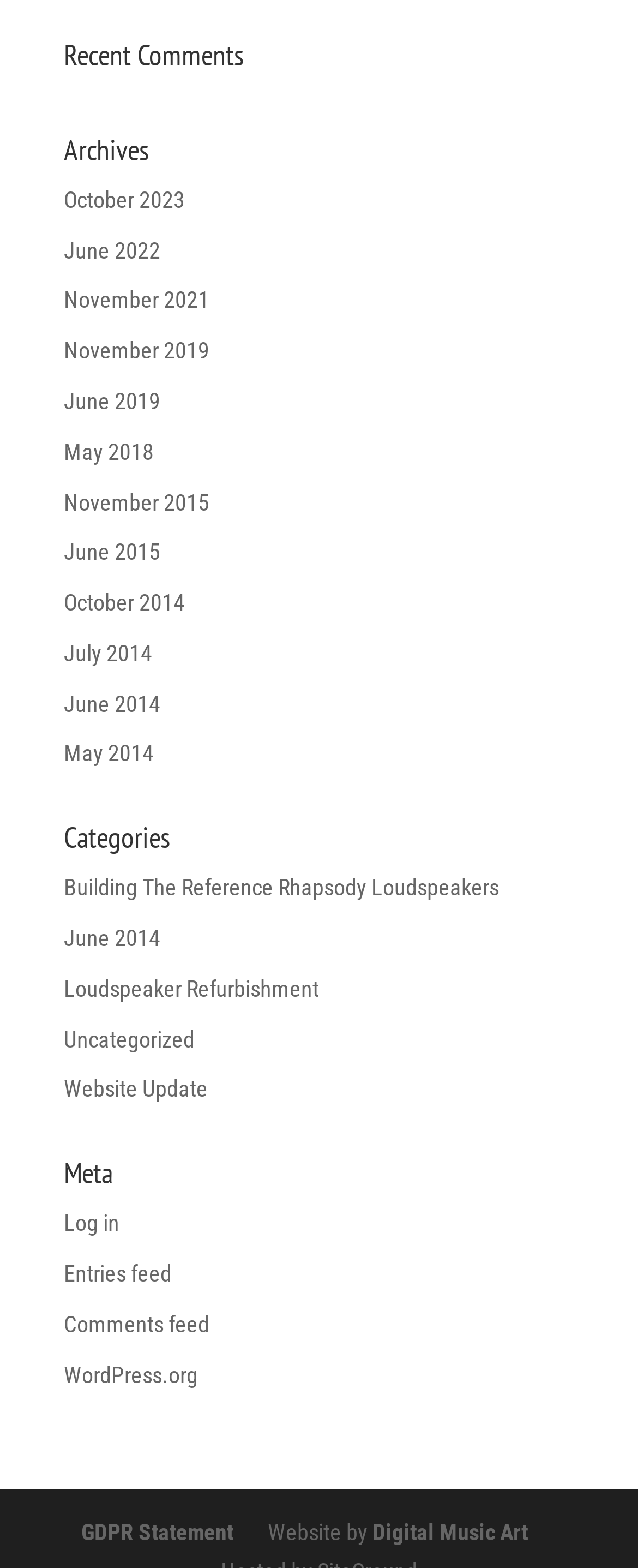Please locate the bounding box coordinates of the element's region that needs to be clicked to follow the instruction: "Log in to the website". The bounding box coordinates should be provided as four float numbers between 0 and 1, i.e., [left, top, right, bottom].

[0.1, 0.772, 0.187, 0.788]